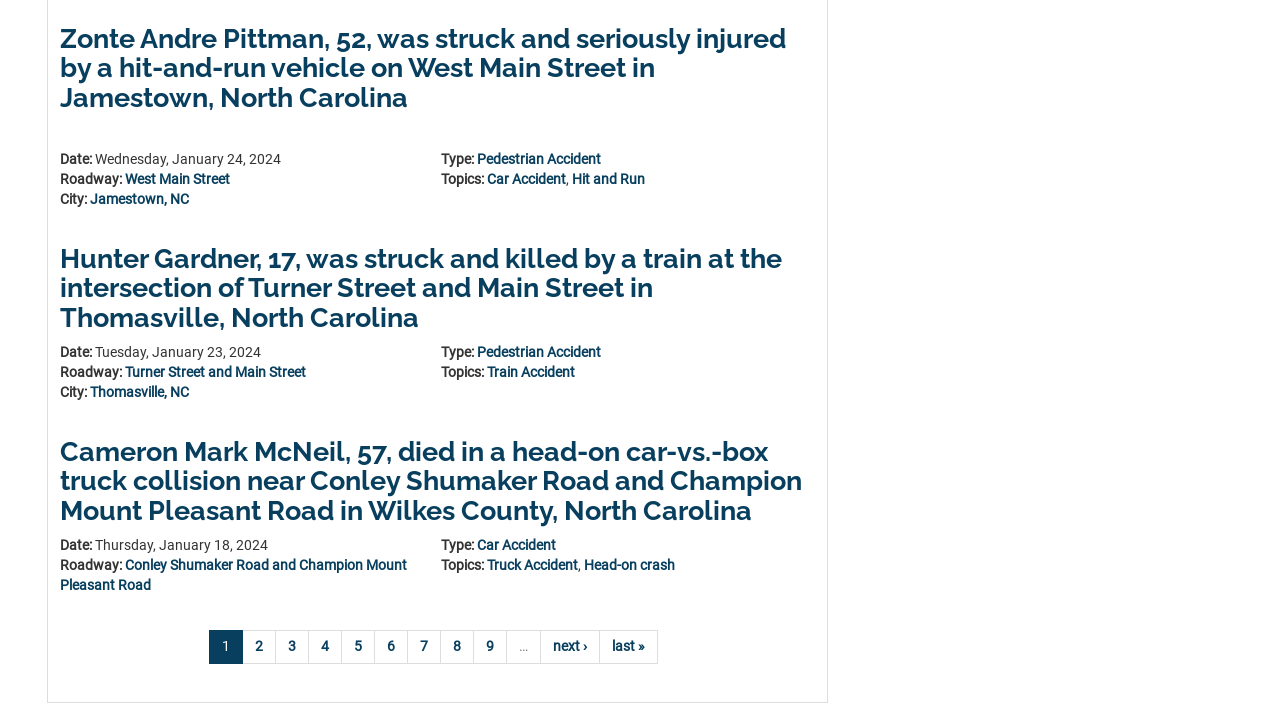What is the date of the most recent accident report?
Please provide a comprehensive answer based on the details in the screenshot.

I looked at the dates associated with each accident report and found that the most recent one is dated Wednesday, January 24, 2024.